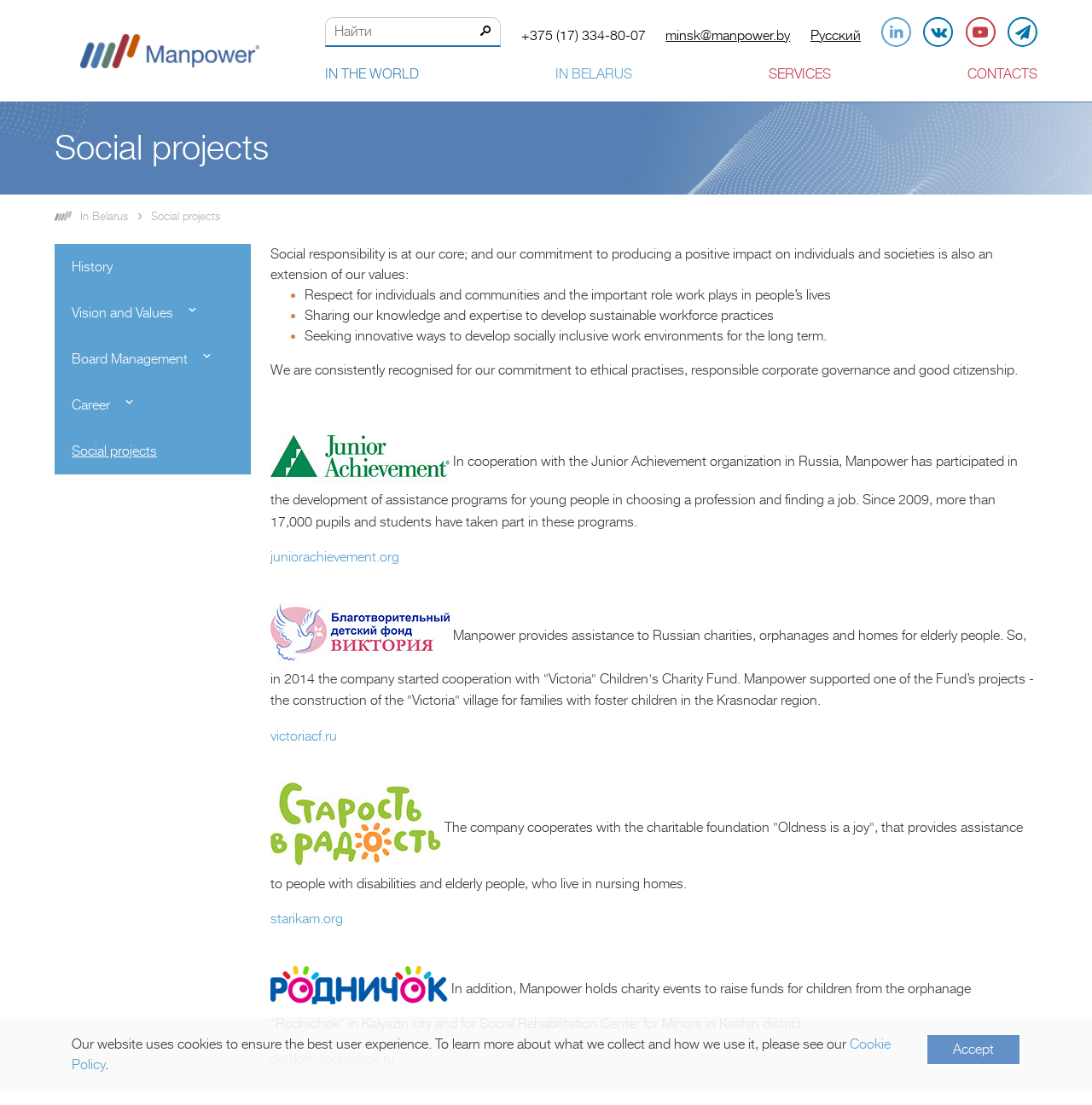Can you specify the bounding box coordinates of the area that needs to be clicked to fulfill the following instruction: "Call the phone number"?

[0.477, 0.025, 0.591, 0.039]